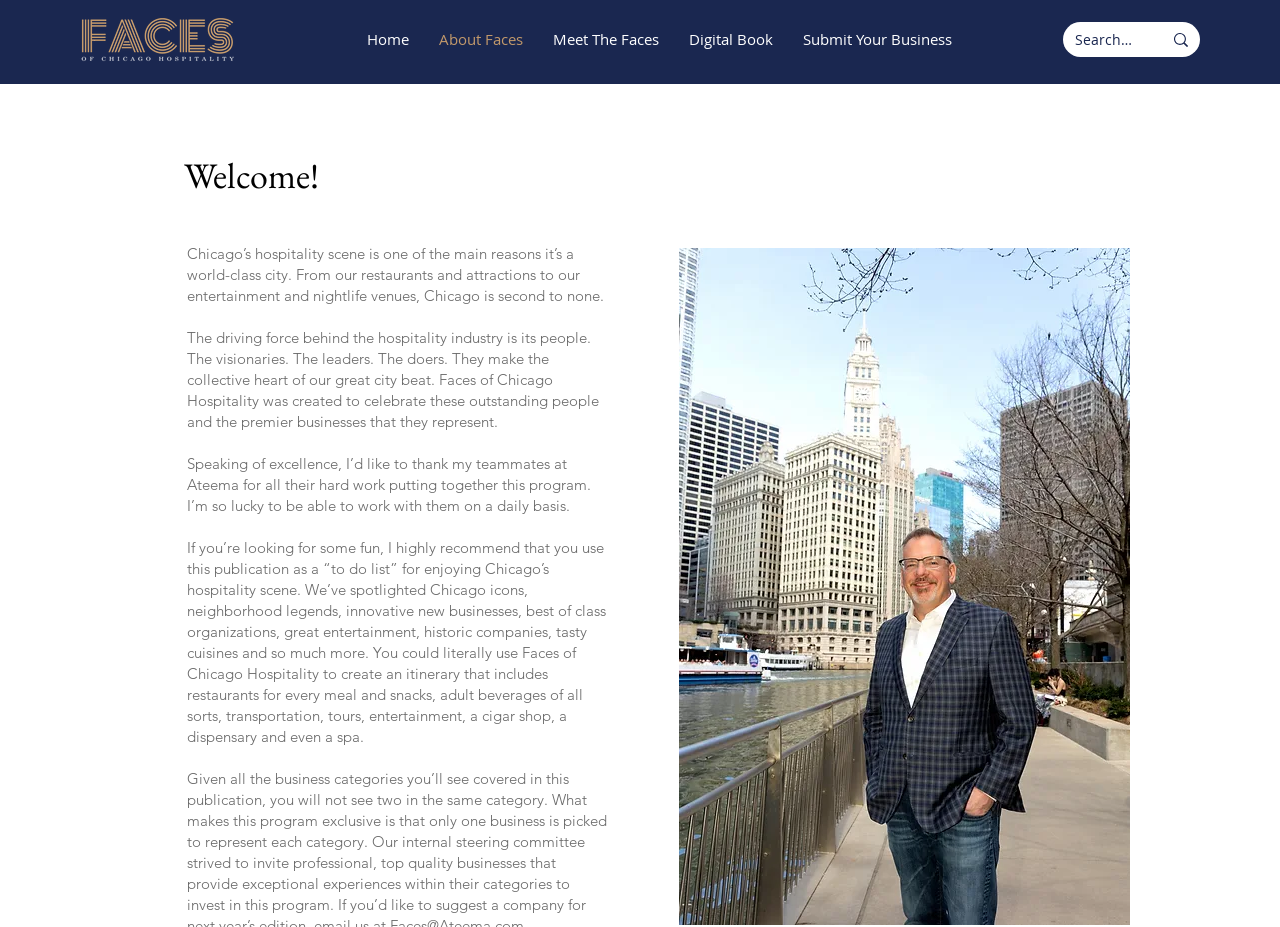Identify the coordinates of the bounding box for the element described below: "About Faces". Return the coordinates as four float numbers between 0 and 1: [left, top, right, bottom].

[0.331, 0.024, 0.42, 0.061]